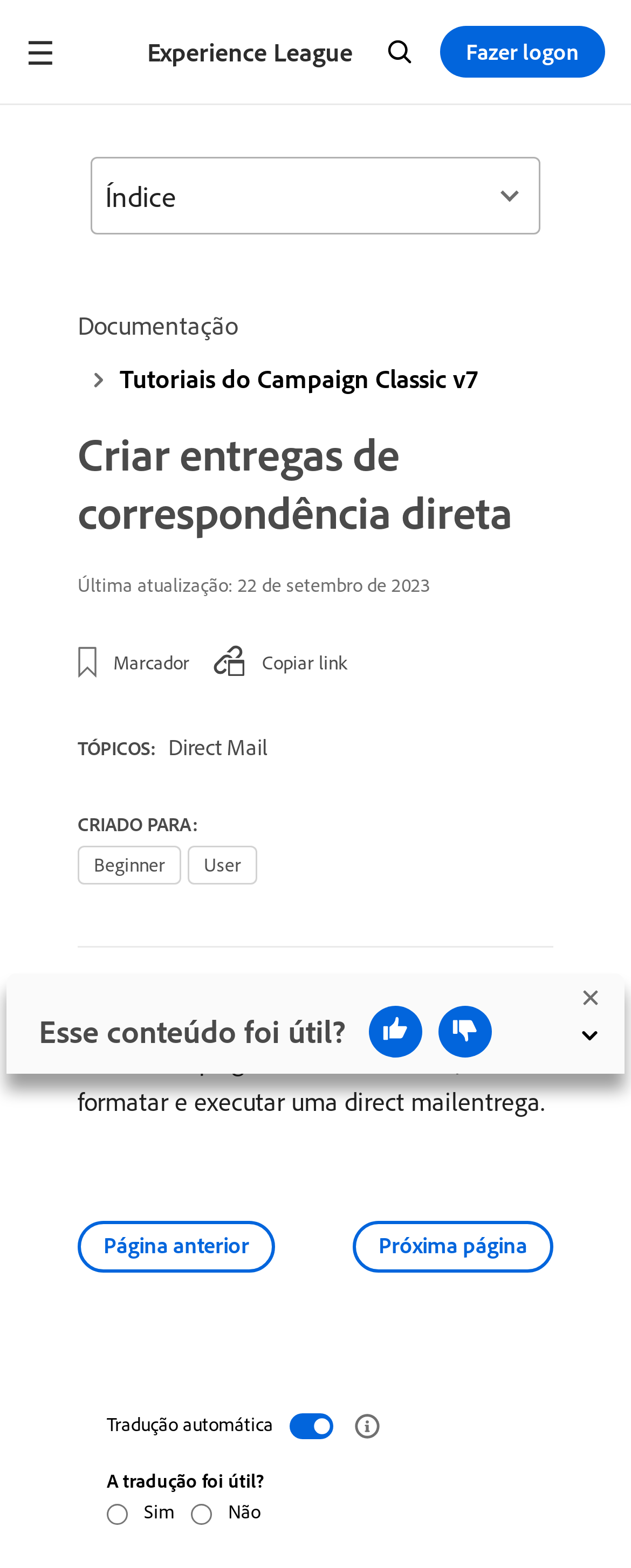Locate the bounding box of the UI element based on this description: "Índice". Provide four float numbers between 0 and 1 as [left, top, right, bottom].

[0.144, 0.1, 0.856, 0.15]